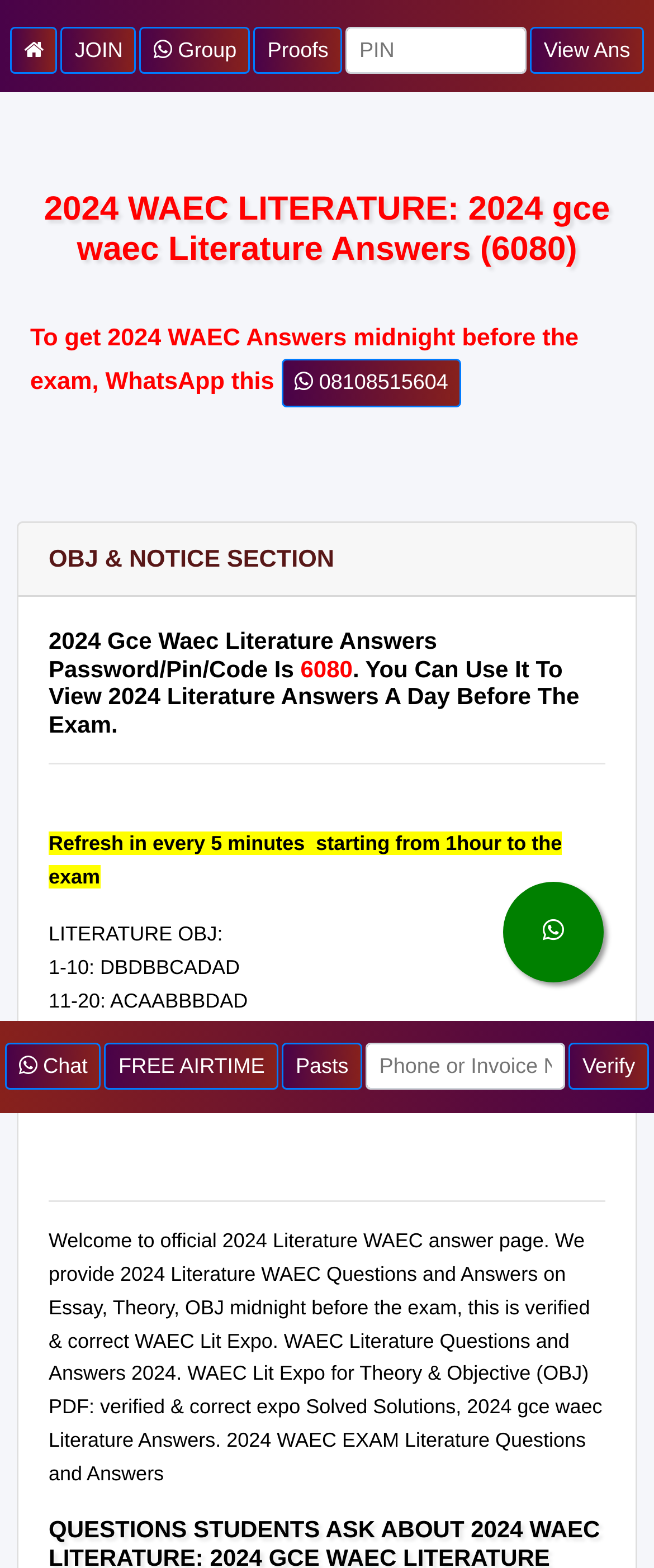Answer the following query concisely with a single word or phrase:
What is the purpose of this webpage?

Provide WAEC answers